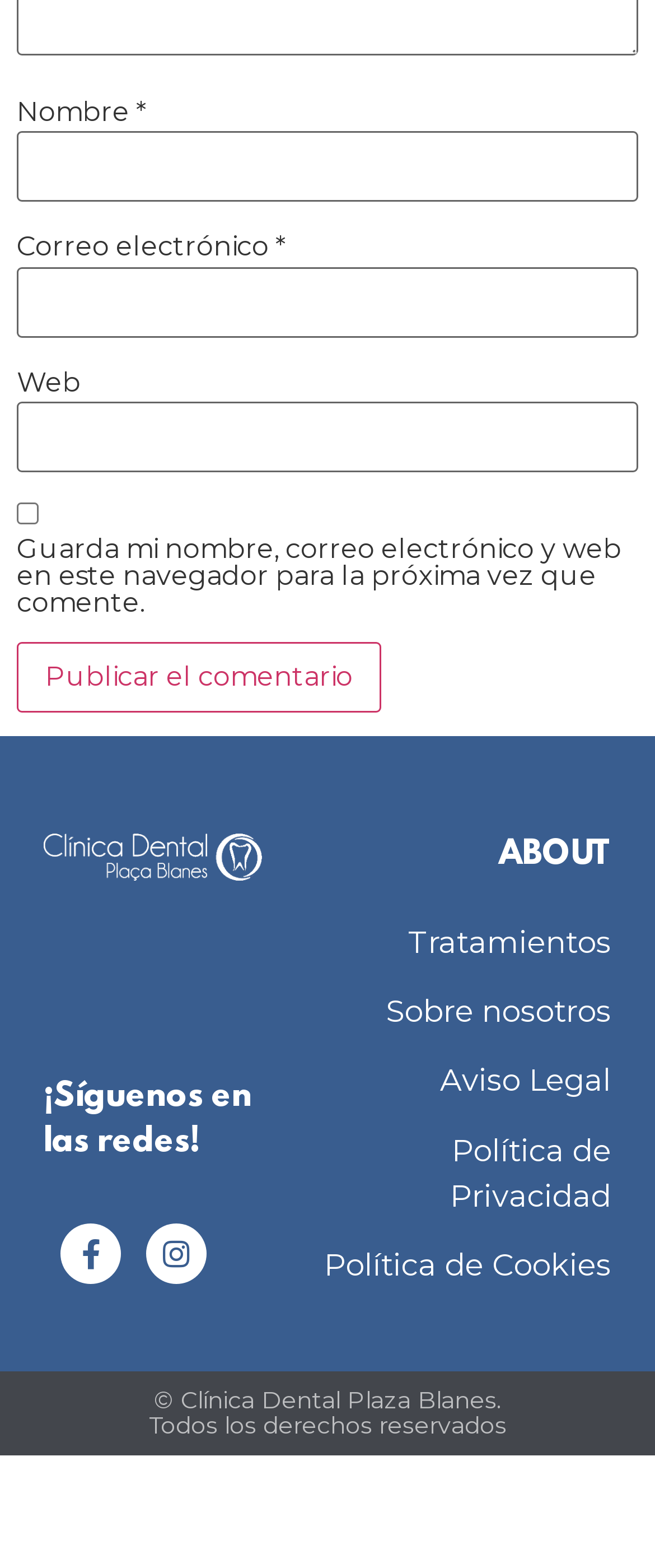What is the copyright information?
Refer to the image and respond with a one-word or short-phrase answer.

Clínica Dental Plaza Blanes